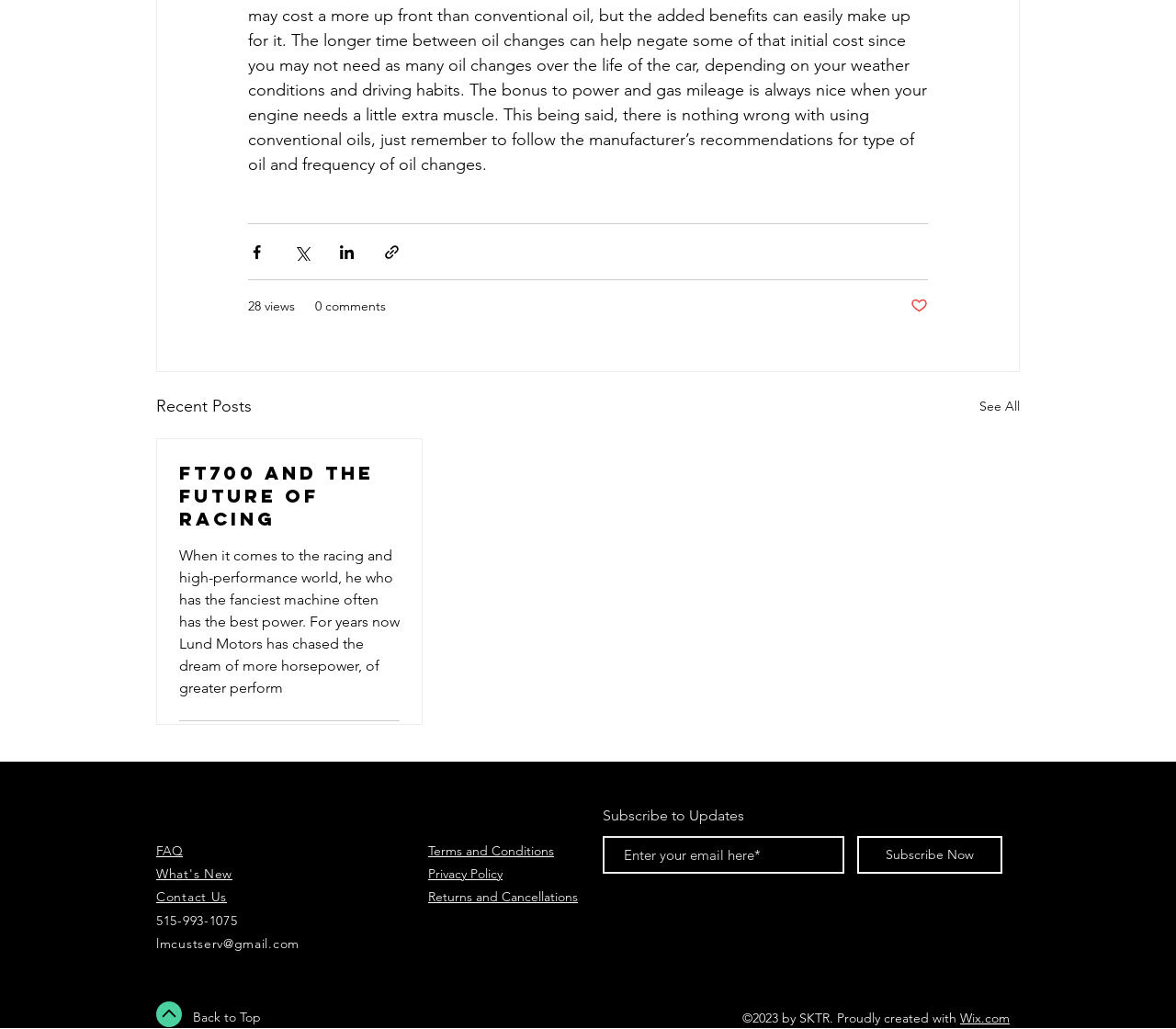What is the contact information provided?
Look at the image and respond with a one-word or short phrase answer.

Phone number and email